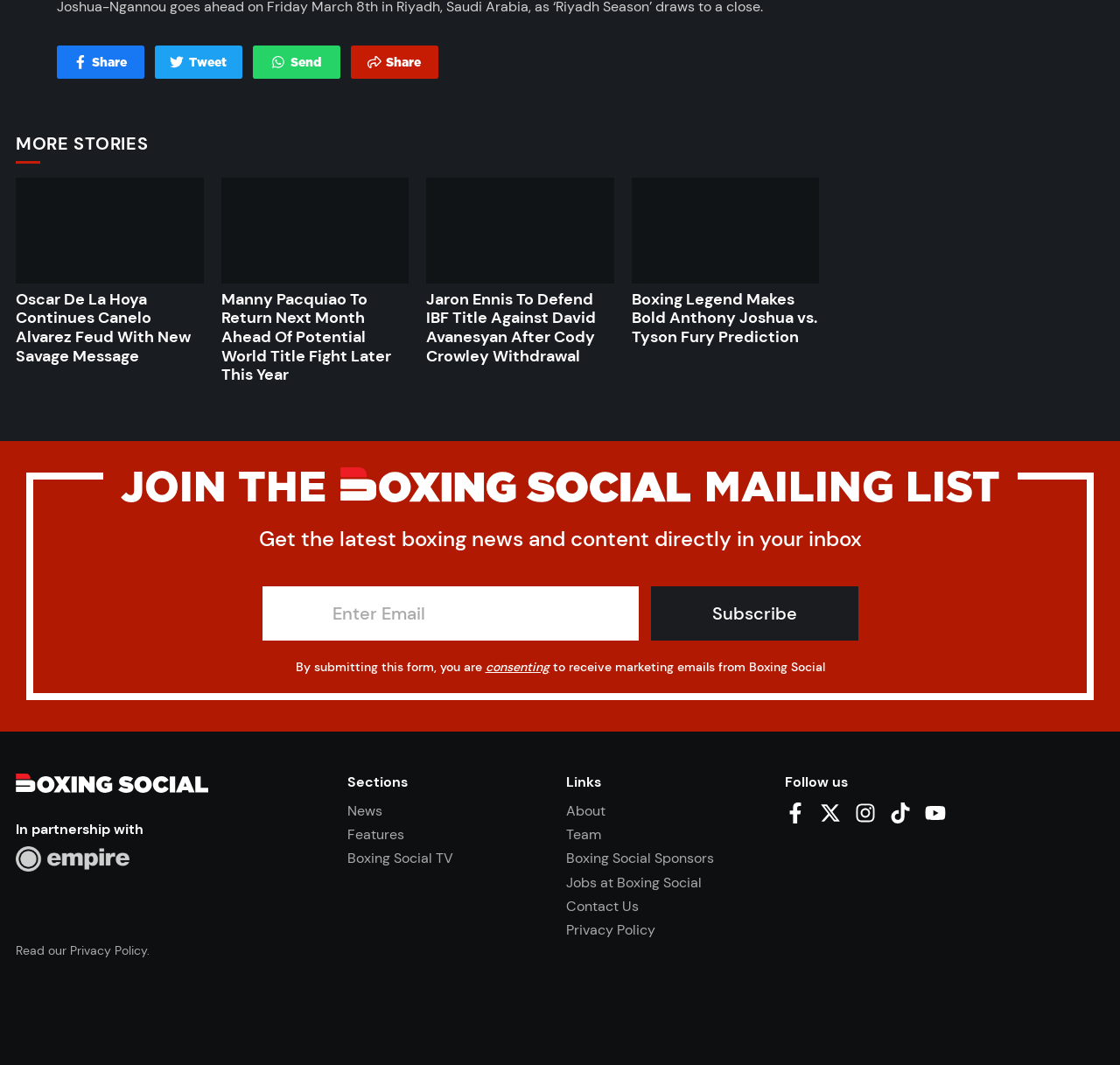Examine the image and give a thorough answer to the following question:
What is the purpose of the 'Share' button?

The 'Share' button is located at the top of the webpage, accompanied by social media icons such as Facebook, Twitter, and WhatsApp. Its purpose is to allow users to share the content of the webpage on their social media platforms.